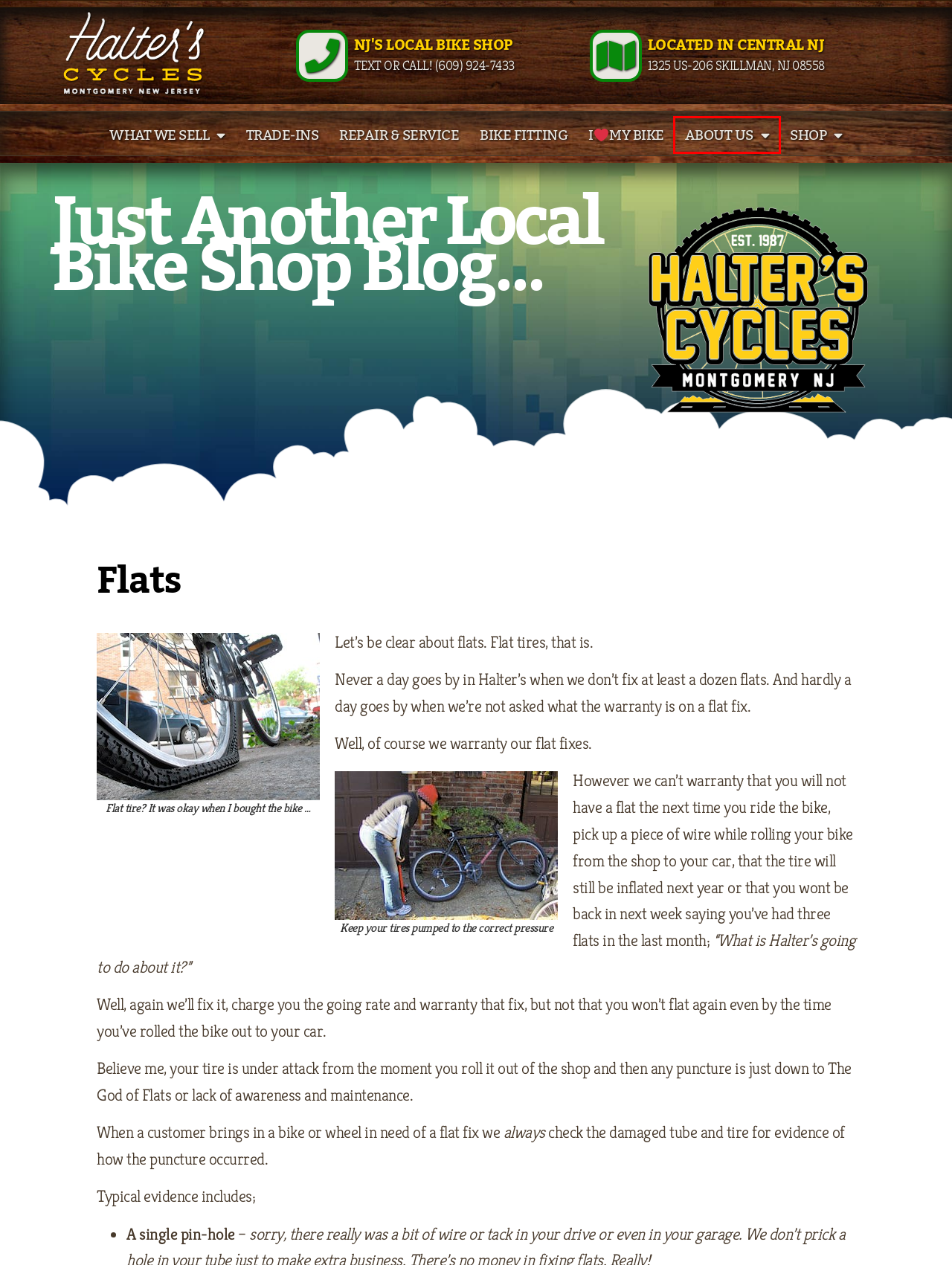Analyze the webpage screenshot with a red bounding box highlighting a UI element. Select the description that best matches the new webpage after clicking the highlighted element. Here are the options:
A. Shop – Halter’s Cycles
B. Trade-Ins – Halter’s Cycles
C. #1 Pro Bike Fitting In Central New Jersey – Halter’s Cycles
D. What We Sell – Halter’s Cycles
E. Princeton Bike Repair & Service – Halter’s Cycles
F. About Our Central NJ Bicycle Shop​ – Halter’s Cycles
G. I ❤ My Bike – Halter’s Cycles
H. Princeton Bike Shop: Sales, Service & Gear – Halter’s Cycles

F